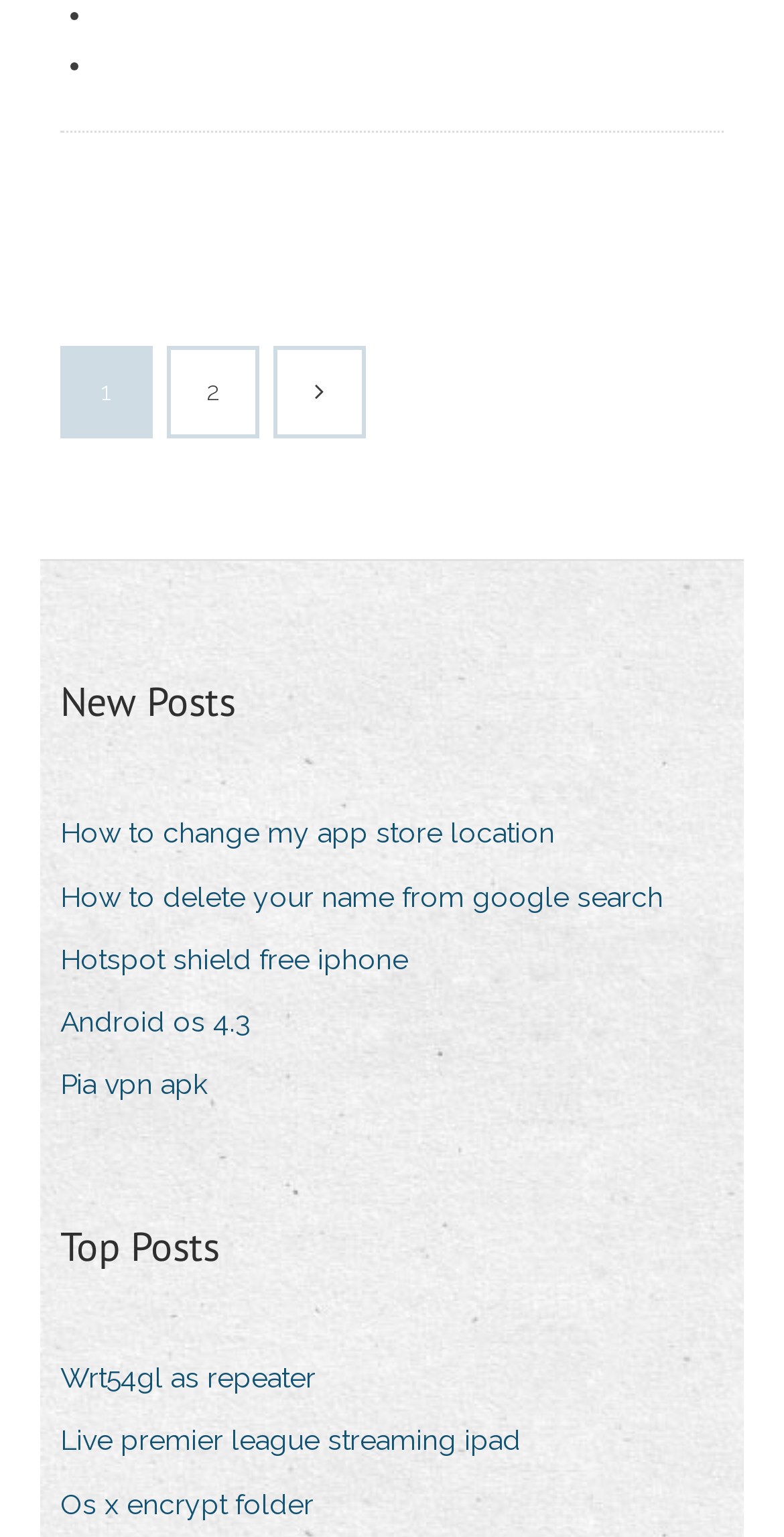What is the last post on the webpage?
Please give a well-detailed answer to the question.

I looked at the 'complementary' element and found all the links on the webpage. The last link I found was 'Os x encrypt folder'.